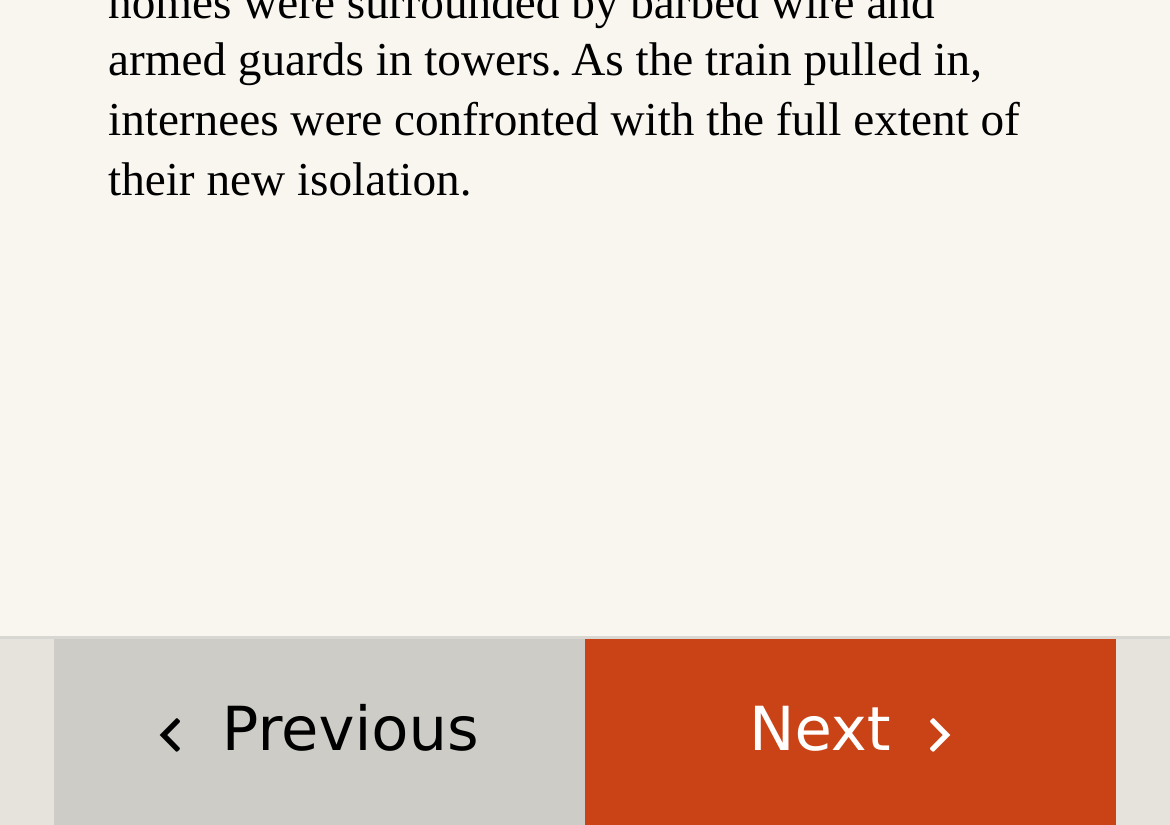Locate the bounding box coordinates for the element described below: "Next". The coordinates must be four float values between 0 and 1, formatted as [left, top, right, bottom].

[0.5, 0.775, 0.954, 0.998]